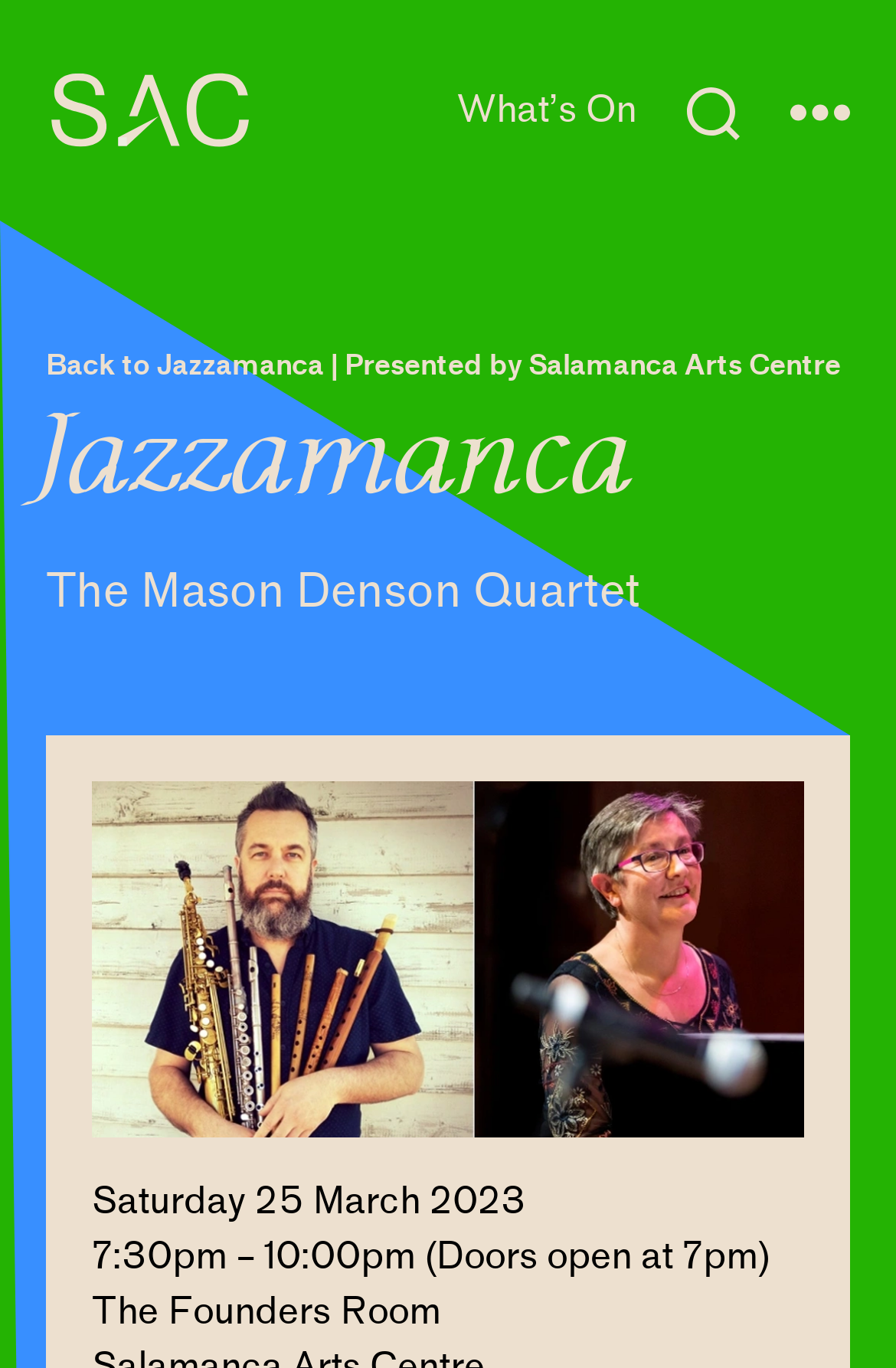Answer the question below in one word or phrase:
What is the event location?

The Founders Room